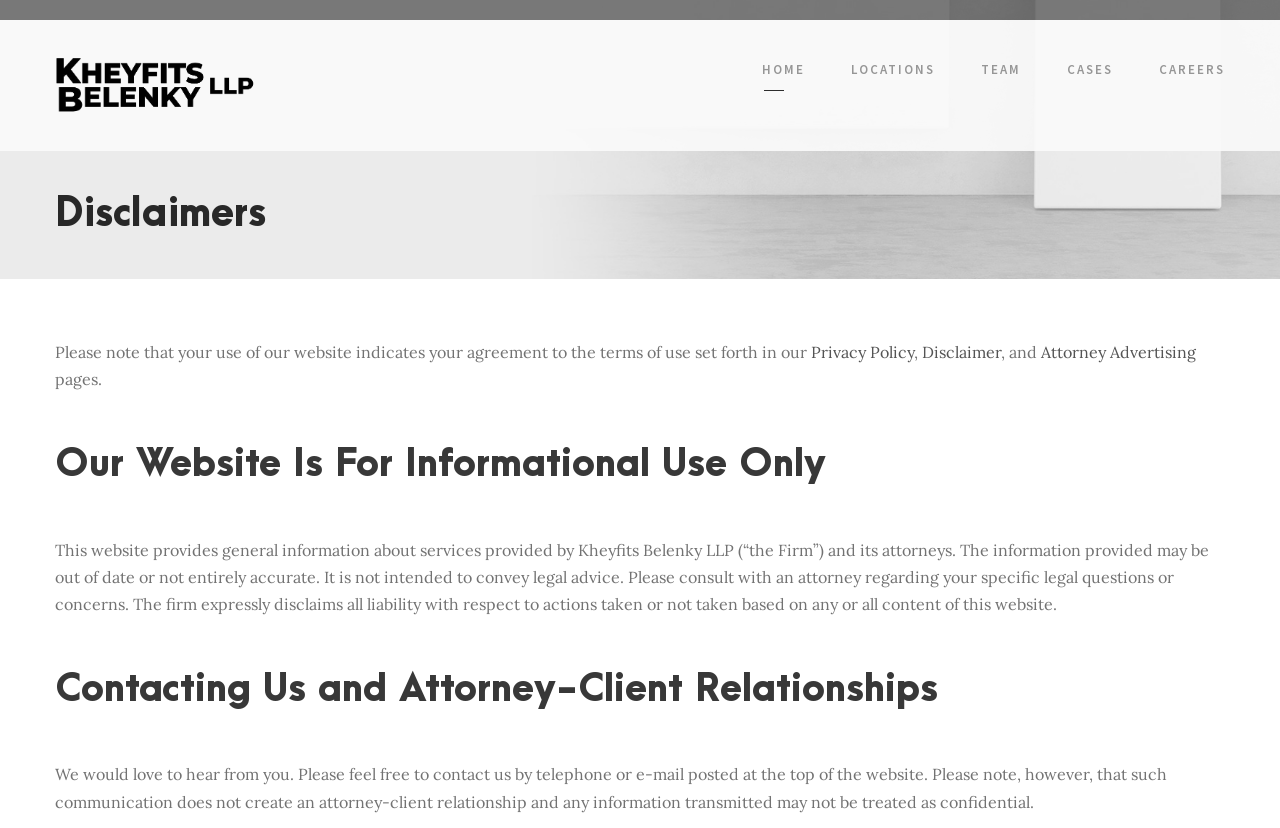Please reply to the following question with a single word or a short phrase:
What is the topic of the second heading?

Our Website Is For Informational Use Only